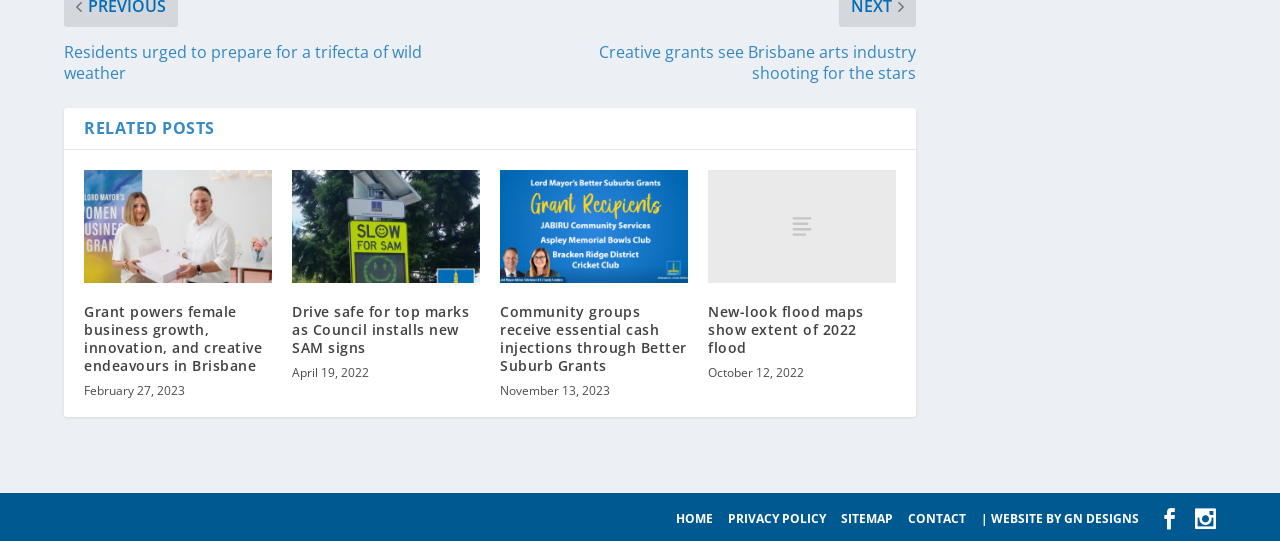Find the bounding box coordinates for the UI element whose description is: "Sitemap". The coordinates should be four float numbers between 0 and 1, in the format [left, top, right, bottom].

[0.657, 0.942, 0.698, 0.973]